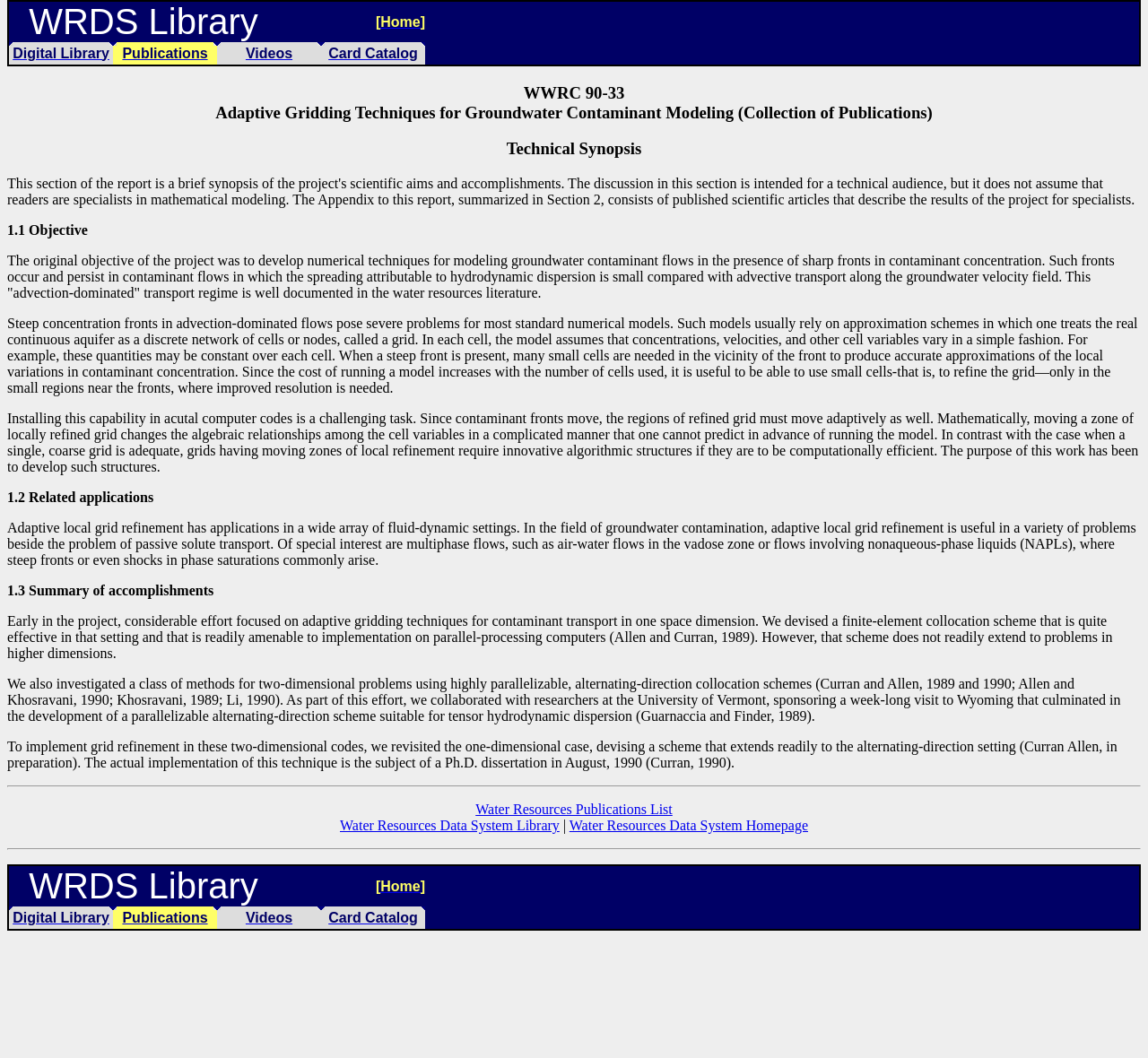What is the relationship between the cost of running a model and the number of cells used?
Please provide an in-depth and detailed response to the question.

According to the text on the webpage, the cost of running a model increases with the number of cells used, which suggests that there is a direct relationship between the two, with more cells resulting in higher costs.